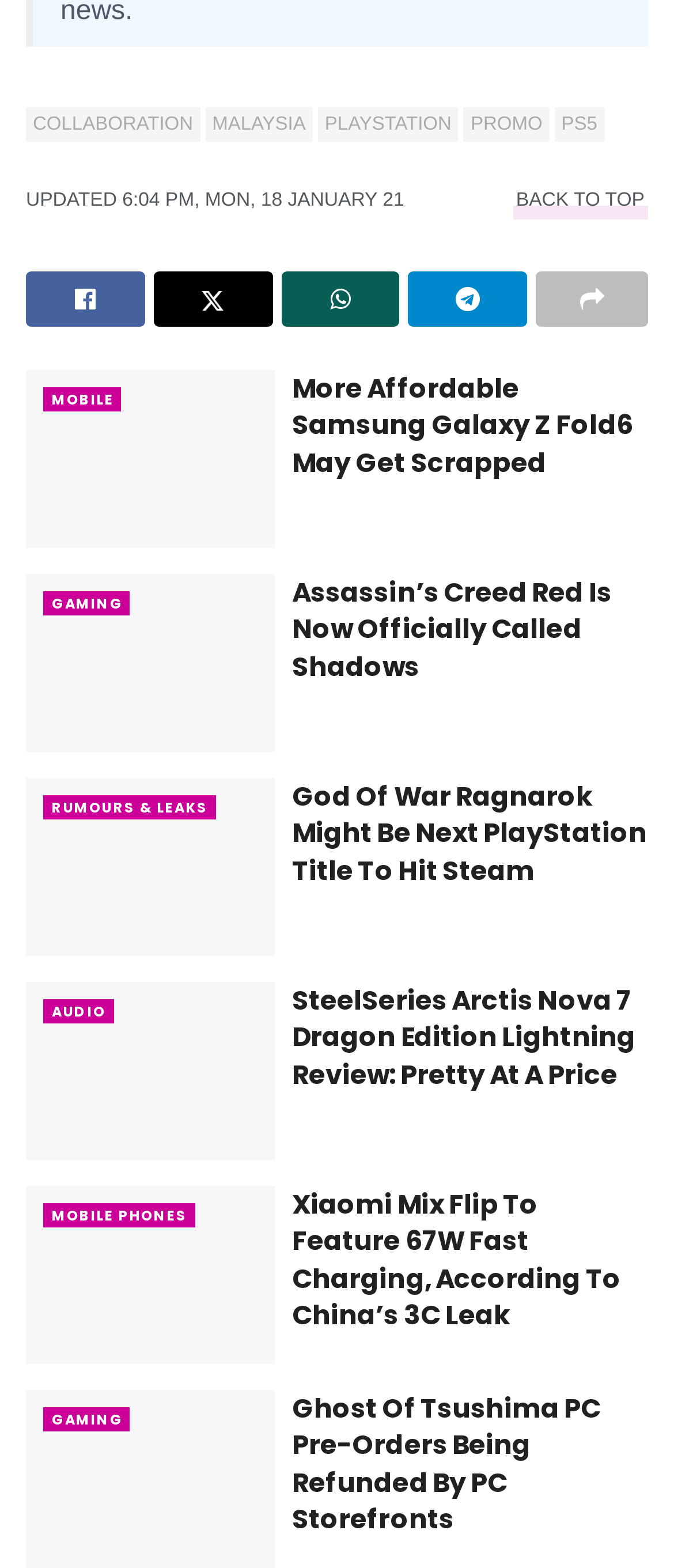Pinpoint the bounding box coordinates of the clickable area needed to execute the instruction: "Click on the 'COLLABORATION' link". The coordinates should be specified as four float numbers between 0 and 1, i.e., [left, top, right, bottom].

[0.038, 0.068, 0.297, 0.09]